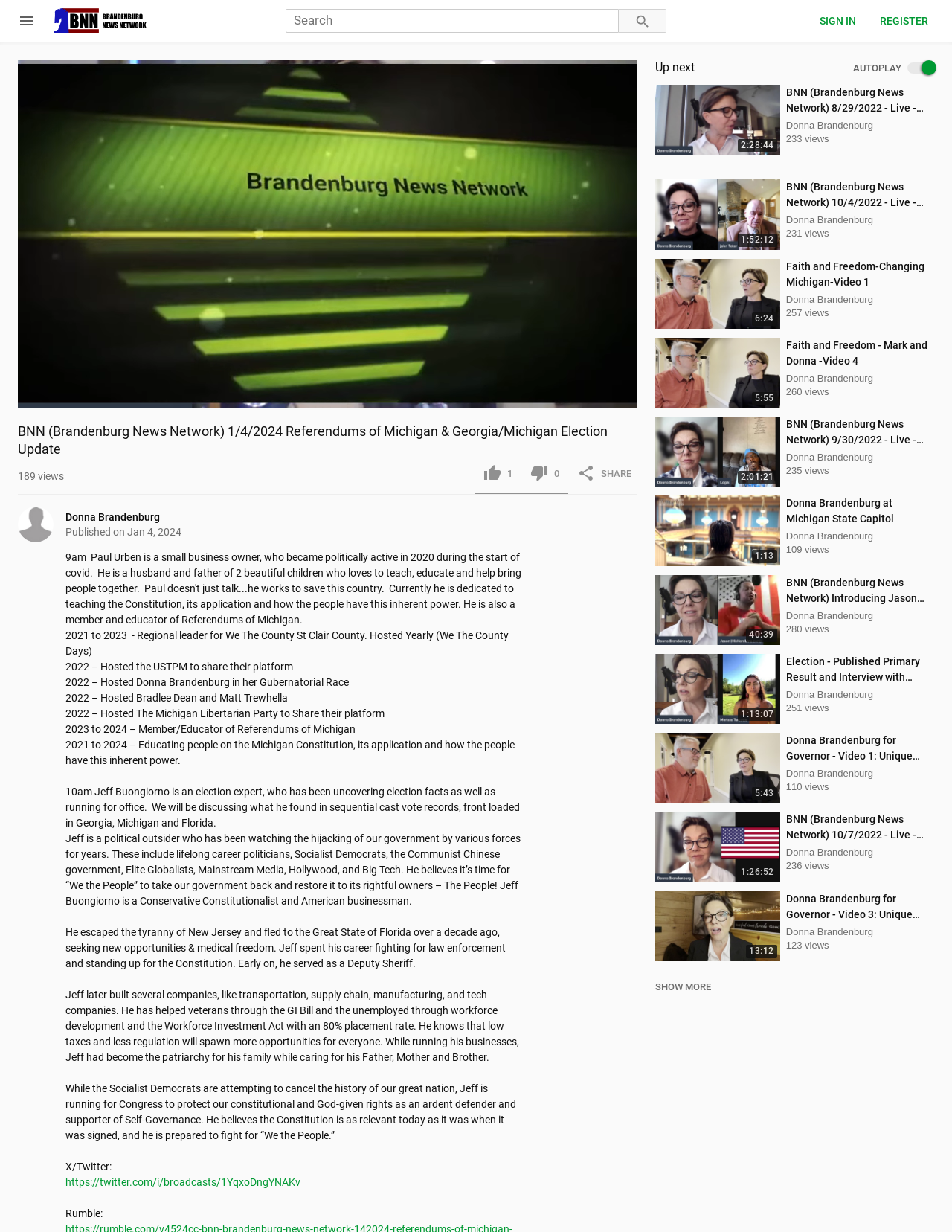Please determine the bounding box coordinates of the clickable area required to carry out the following instruction: "play the video". The coordinates must be four float numbers between 0 and 1, represented as [left, top, right, bottom].

[0.019, 0.048, 0.669, 0.331]